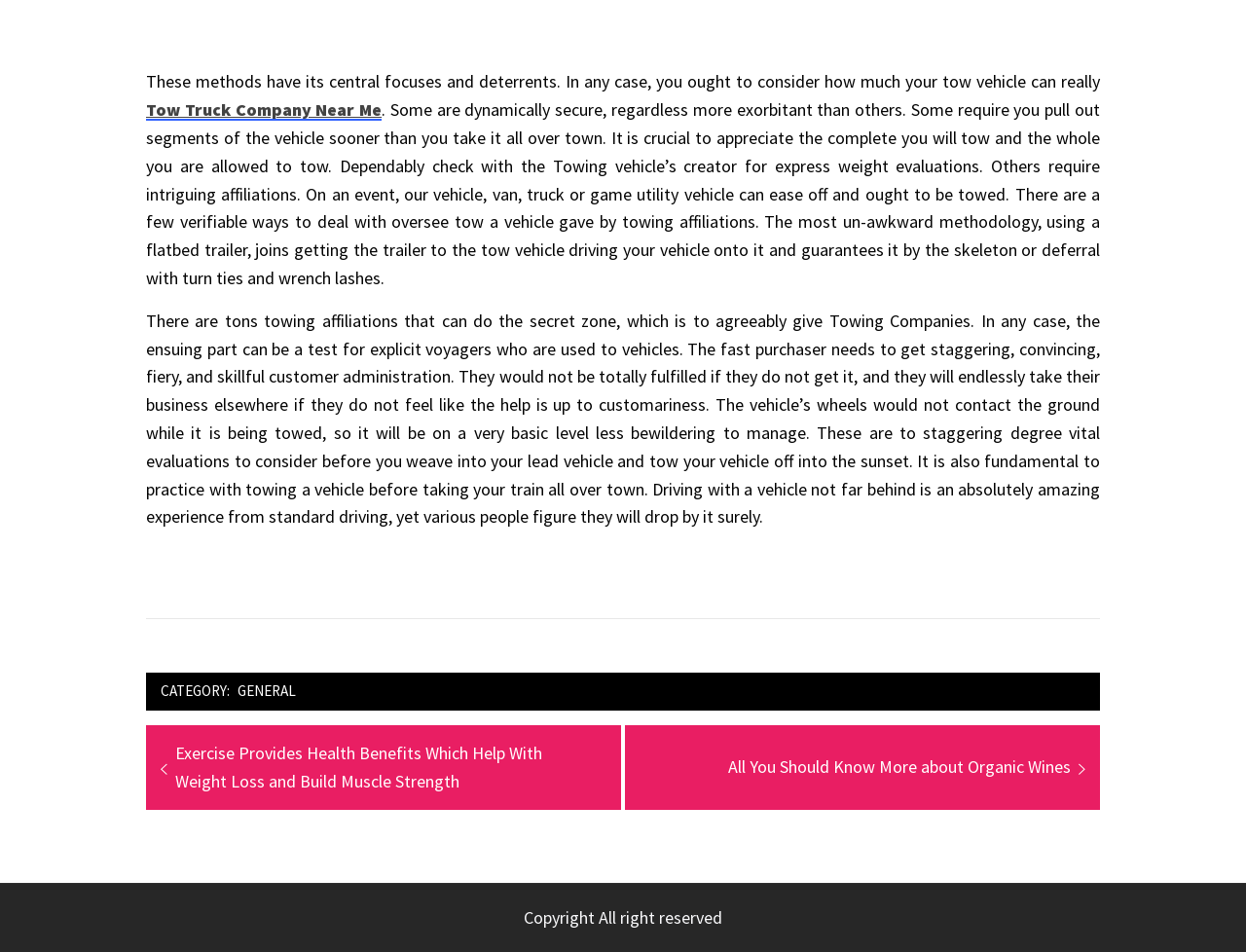What is the main topic of this webpage?
Please give a detailed and thorough answer to the question, covering all relevant points.

Based on the content of the webpage, it appears to be discussing various methods of towing a vehicle, including the use of flatbed trailers and the importance of considering the weight of the vehicle being towed.